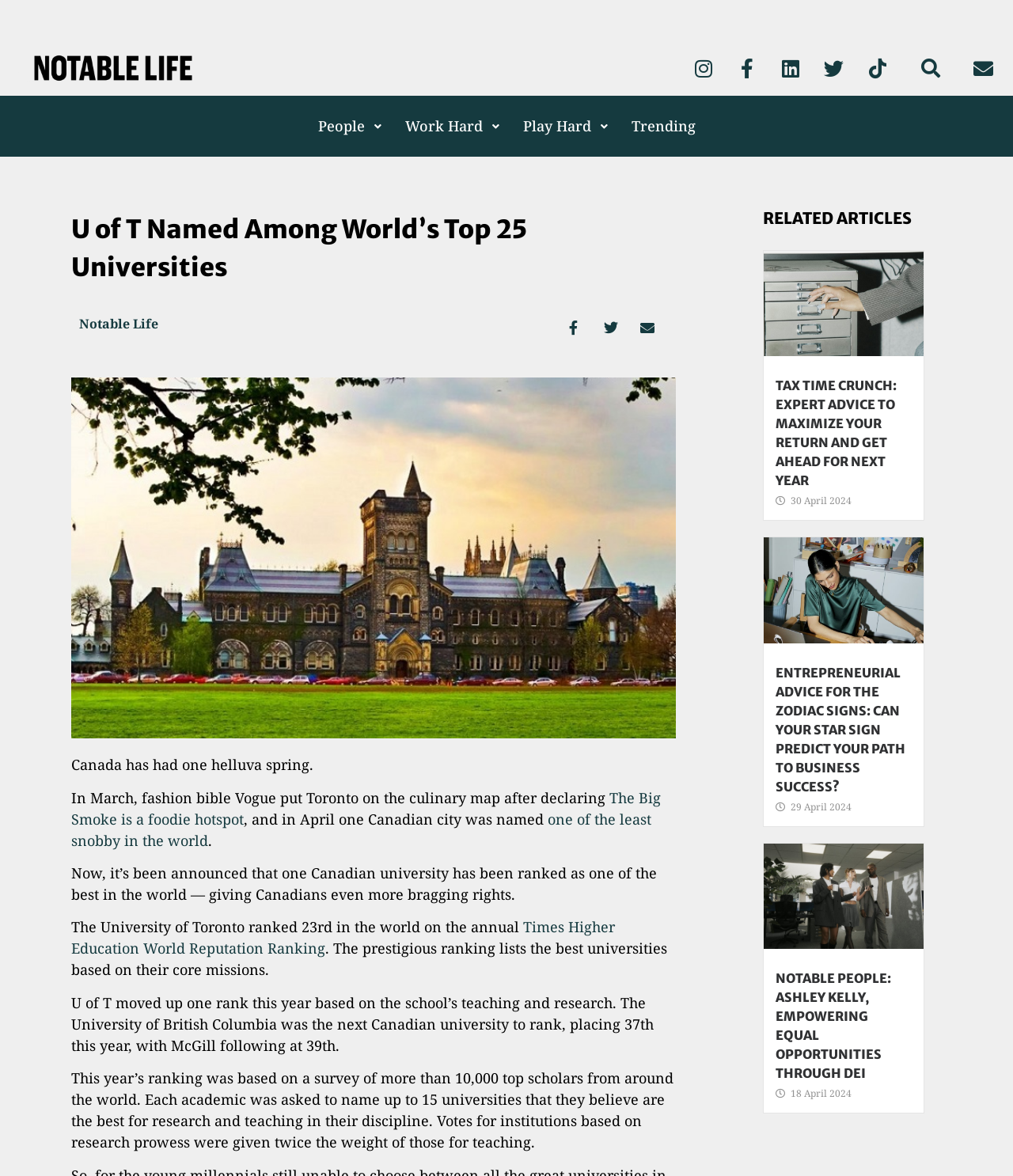Please identify the coordinates of the bounding box that should be clicked to fulfill this instruction: "Visit Notable Life on Instagram".

[0.675, 0.041, 0.714, 0.075]